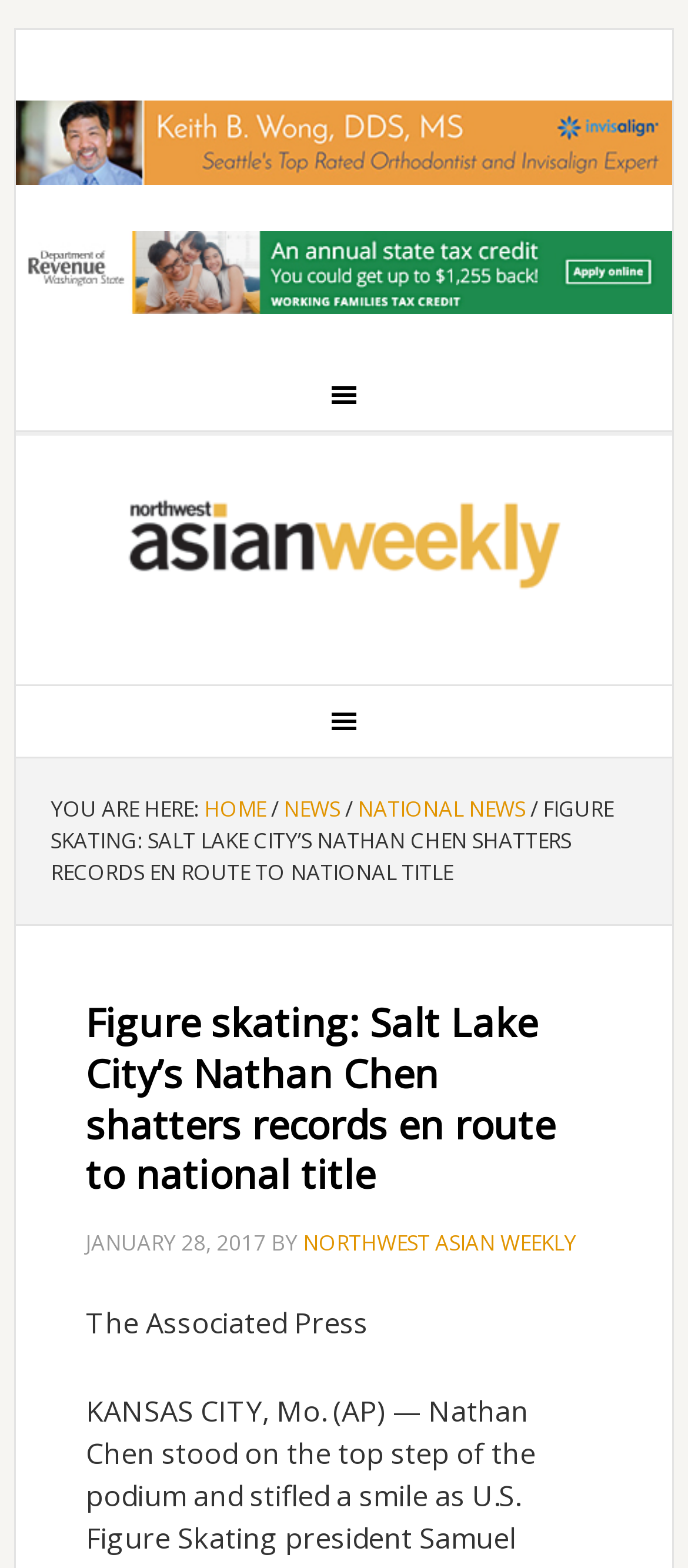Detail the webpage's structure and highlights in your description.

This webpage is about figure skating, specifically Nathan Chen's national title win. At the top of the page, there are two advertisements, one on the left and one on the right, with images and links. Below these ads, there is a secondary navigation menu. 

On the left side of the page, there is a main navigation menu with links to "HOME", "NEWS", and "NATIONAL NEWS", separated by breadcrumb separators. The current page is indicated by the text "YOU ARE HERE:".

The main content of the page is an article with the title "FIGURE SKATING: SALT LAKE CITY’S NATHAN CHEN SHATTERS RECORDS EN ROUTE TO NATIONAL TITLE". The title is followed by a heading with the same text, a time stamp "JANUARY 28, 2017", and the author "BY NORTHWEST ASIAN WEEKLY" from "The Associated Press". The article's content is not explicitly described in the accessibility tree, but it likely contains the news story about Nathan Chen's achievement.